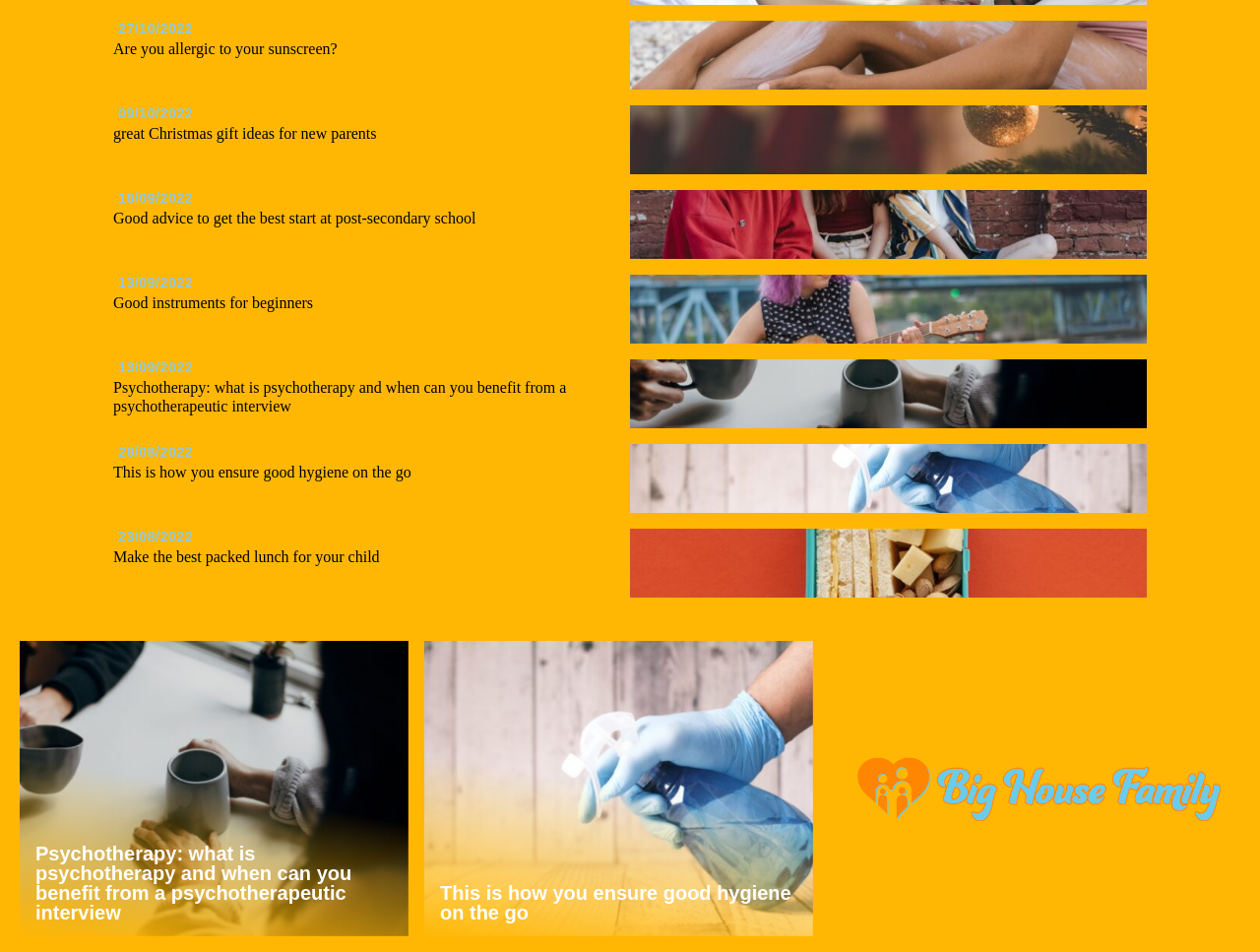What is the topic of the first link?
Please answer the question with a single word or phrase, referencing the image.

Sunscreen allergy